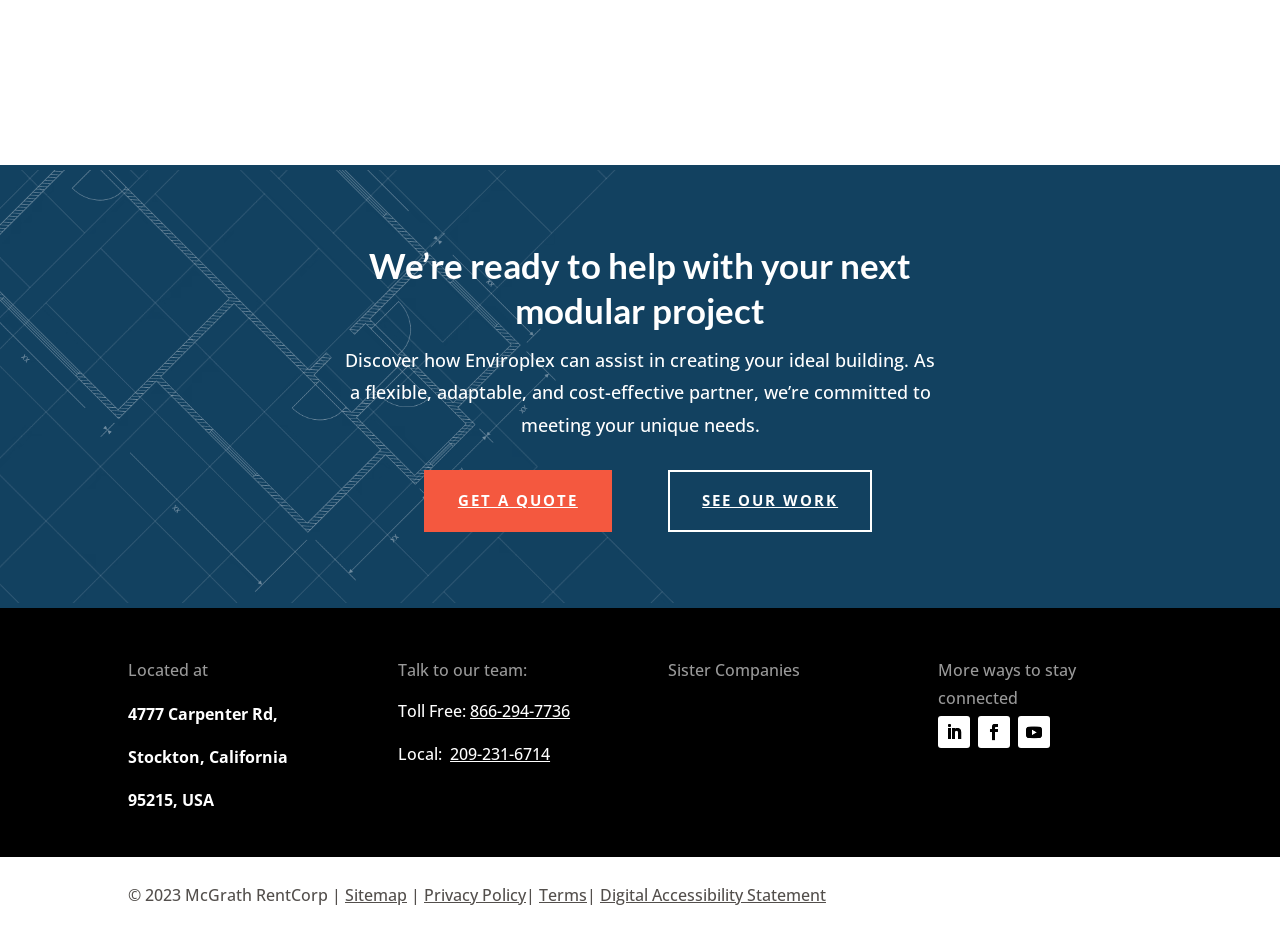Please identify the bounding box coordinates of the element's region that I should click in order to complete the following instruction: "Get a Quote". The bounding box coordinates consist of four float numbers between 0 and 1, i.e., [left, top, right, bottom].

[0.358, 0.522, 0.451, 0.544]